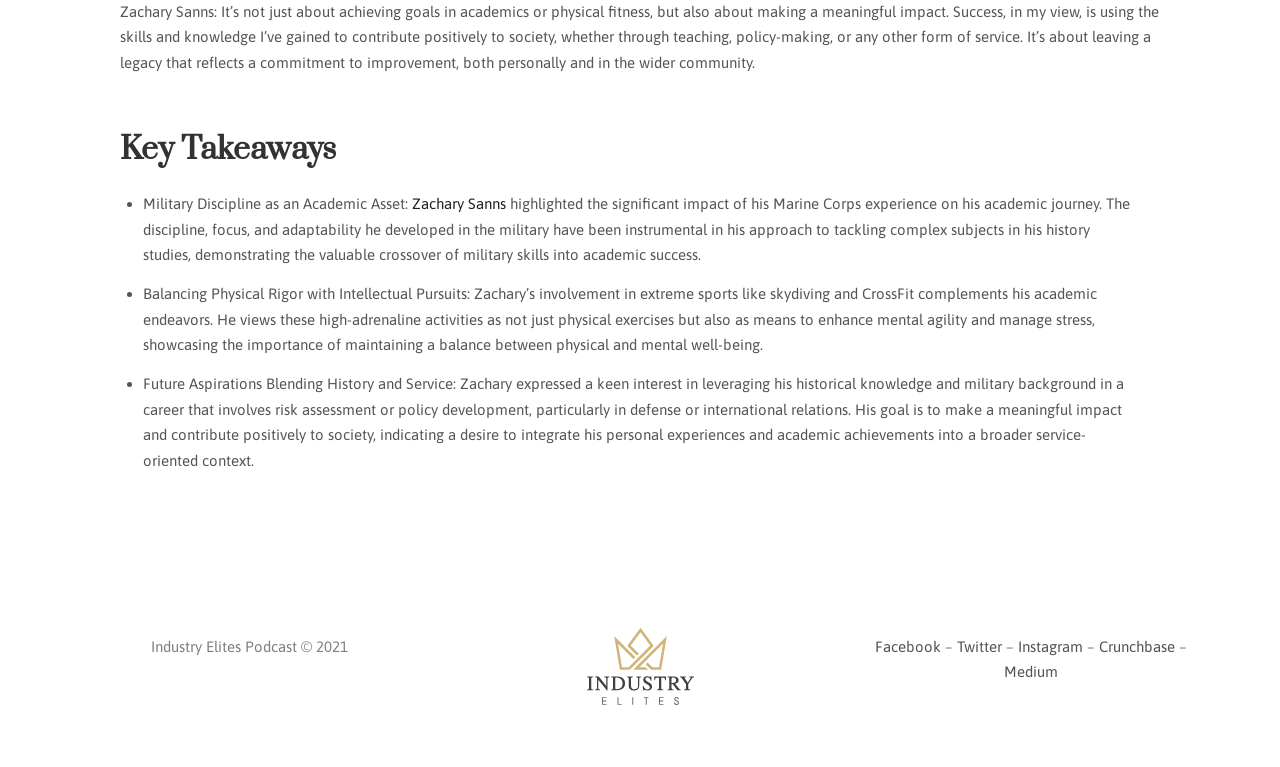Determine the bounding box coordinates of the UI element described below. Use the format (top-left x, top-left y, bottom-right x, bottom-right y) with floating point numbers between 0 and 1: Zachary Sanns

[0.321, 0.255, 0.395, 0.277]